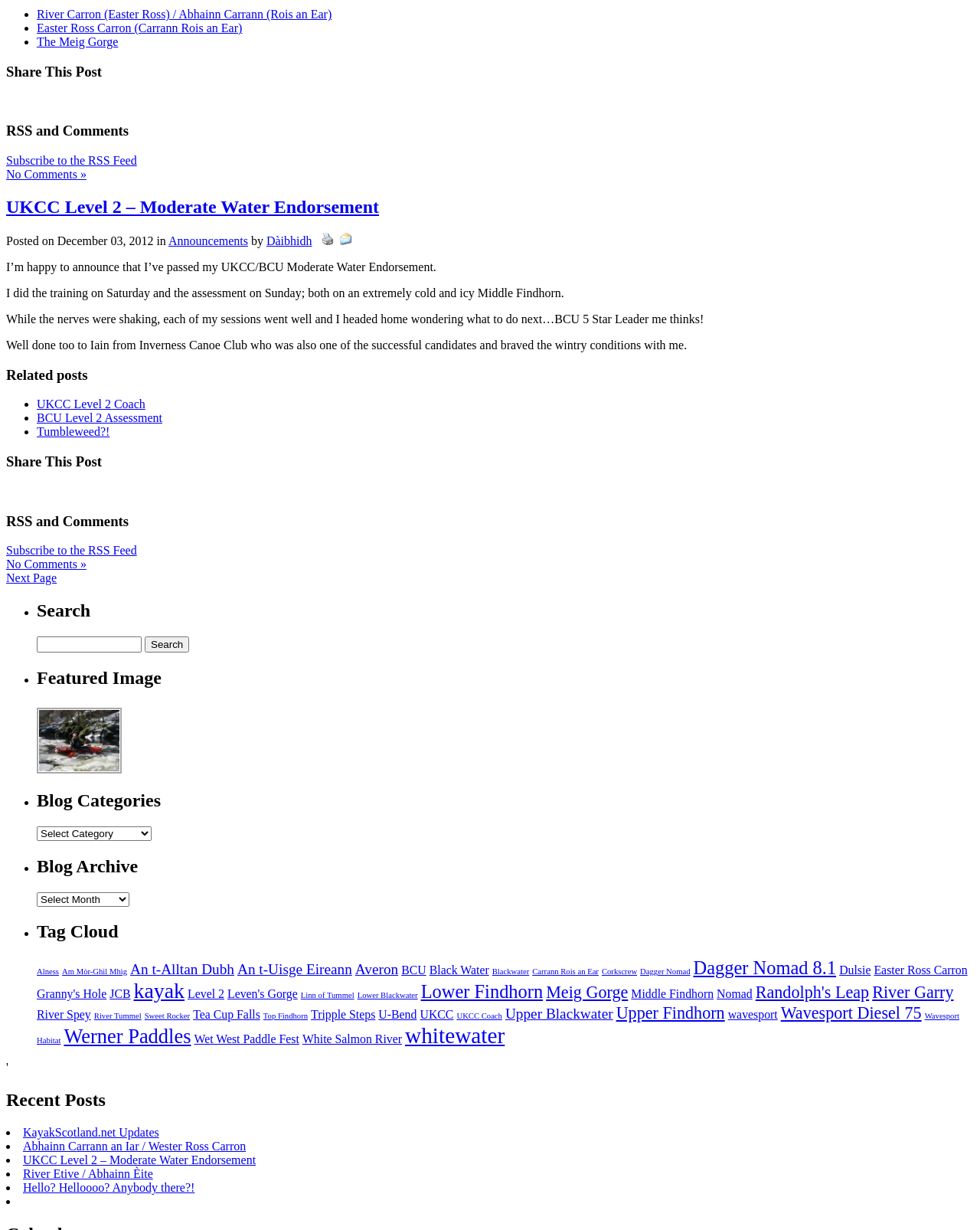What is the author of this post?
Provide an in-depth and detailed answer to the question.

The author of this post is mentioned in the text 'by Dàibhidh' which is located below the title 'UKCC Level 2 – Moderate Water Endorsement'.